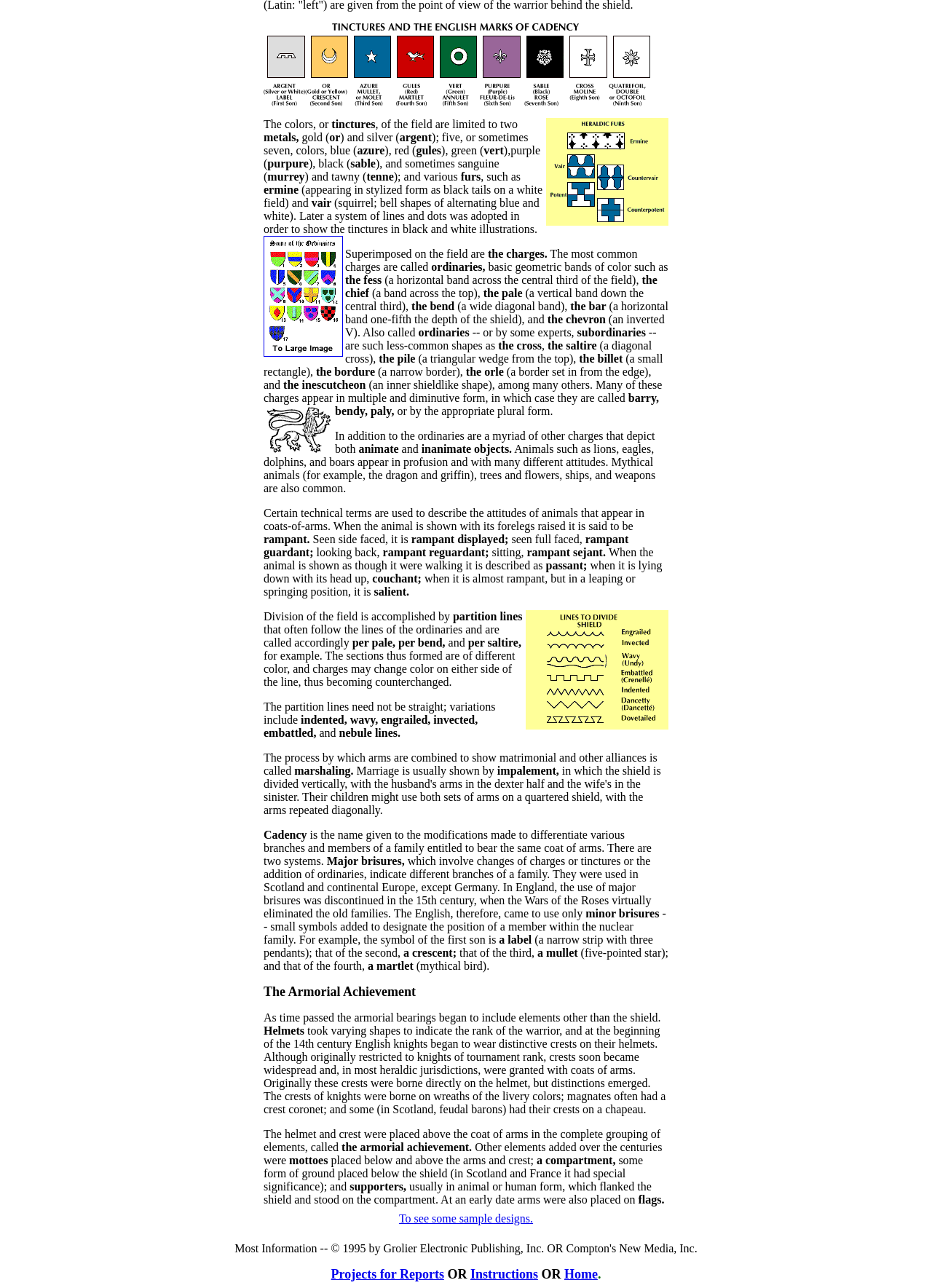Identify the bounding box coordinates for the UI element described by the following text: "To see some sample designs.". Provide the coordinates as four float numbers between 0 and 1, in the format [left, top, right, bottom].

[0.428, 0.941, 0.572, 0.951]